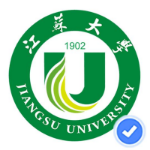Offer a meticulous description of the image.

The image features the official logo of Jiangsu University, prominently displayed within a circular green emblem. The logo incorporates the university's initials, 'JU', designed with stylized elements that include a green and yellow graphic representing growth and innovation. Above the initials, the year '1902' is inscribed, indicating the institution's long history. Encircling the emblem are Chinese characters reinforcing the university's identity. The logo is complemented by a blue checkmark in the bottom right corner, symbolizing verification or official status. Jiangsu University is known for its commitment to academic excellence and collaboration with various educational and industrial partners, as highlighted by the multiple Memoranda of Understanding it has signed, as part of its dedication to fostering joint research initiatives and addressing societal challenges.